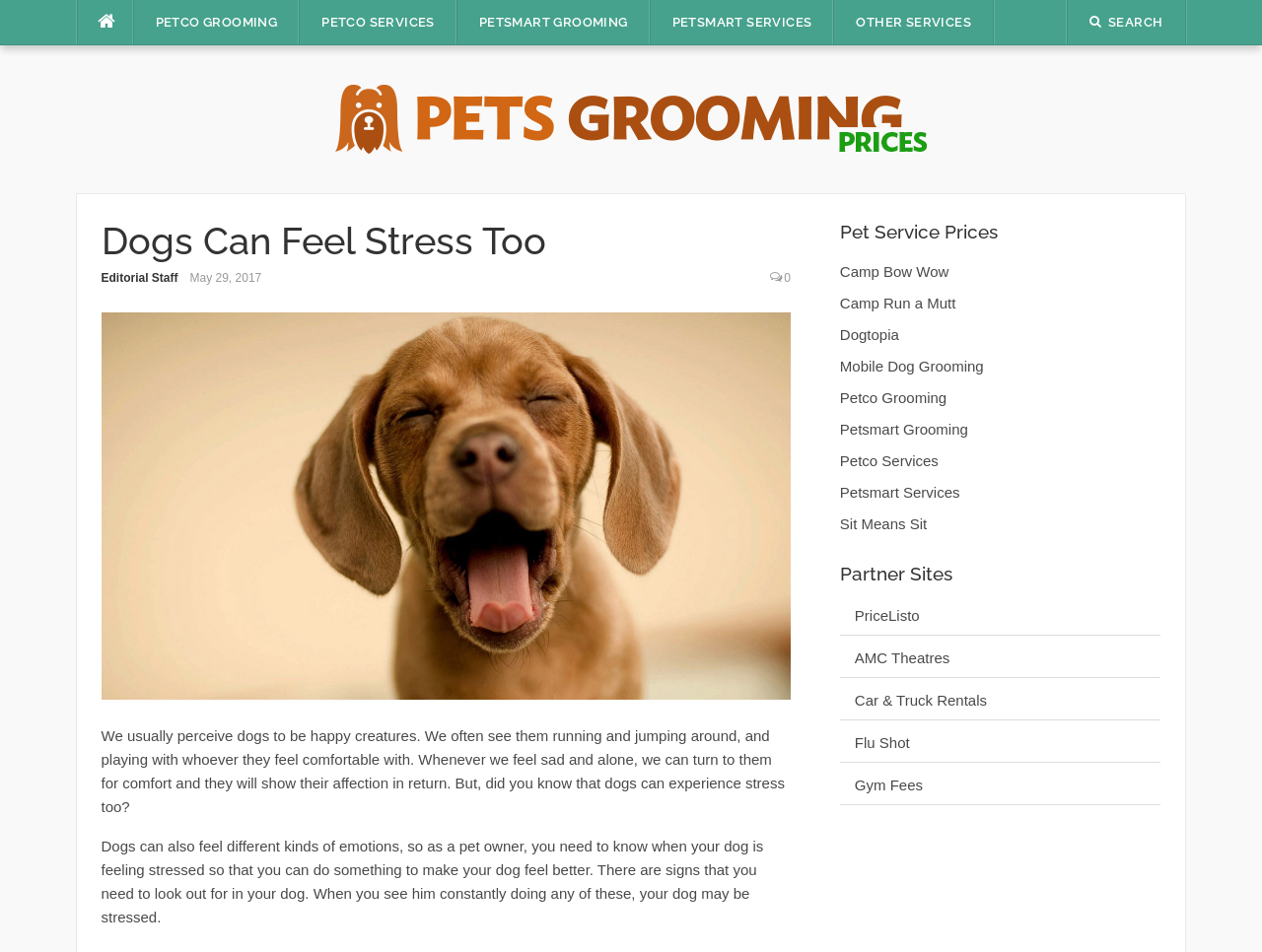Find the bounding box coordinates of the element's region that should be clicked in order to follow the given instruction: "Visit Petsmart Grooming". The coordinates should consist of four float numbers between 0 and 1, i.e., [left, top, right, bottom].

[0.665, 0.442, 0.767, 0.459]